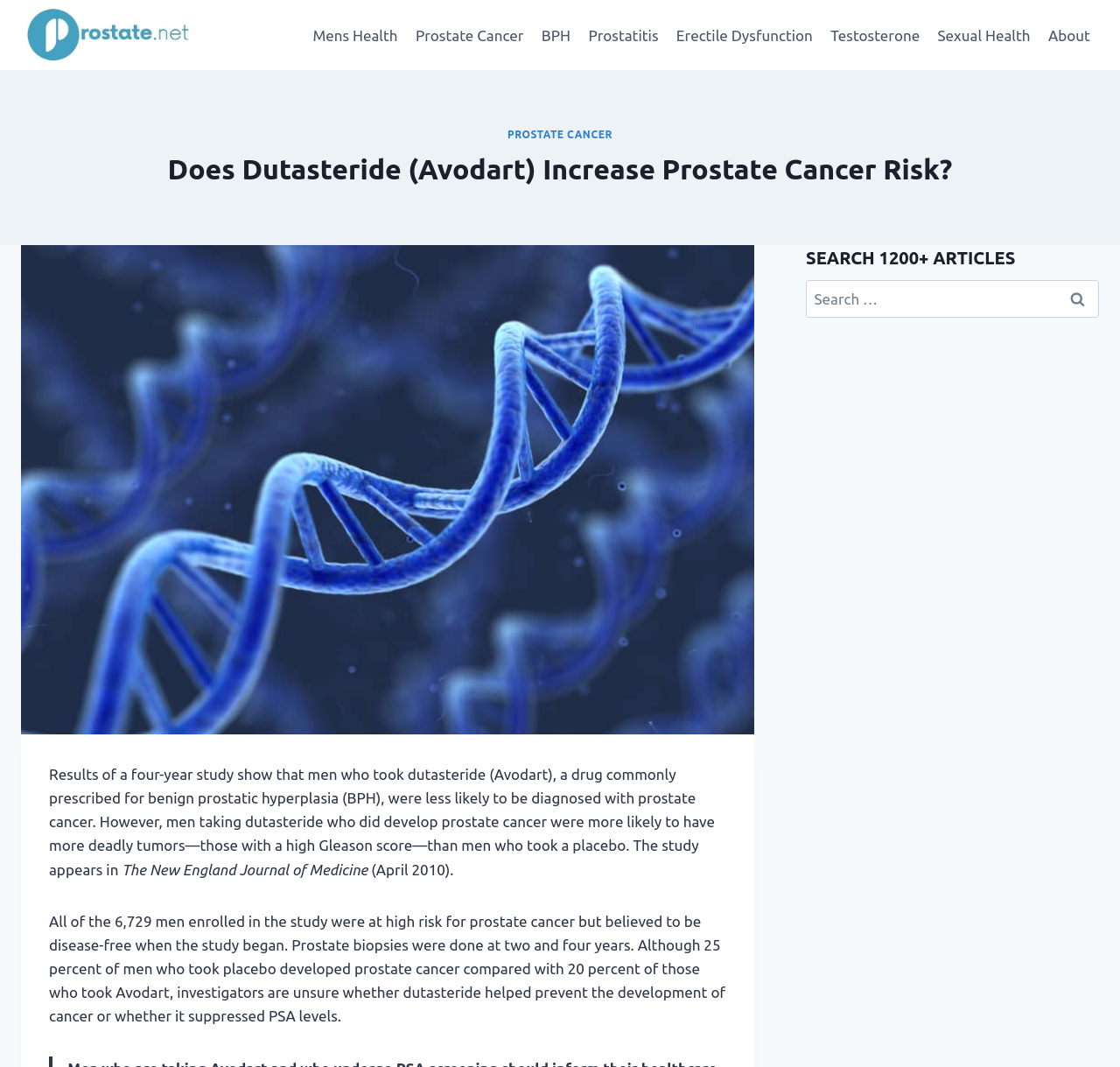Given the element description "parent_node: Search for: value="Search"" in the screenshot, predict the bounding box coordinates of that UI element.

[0.942, 0.263, 0.981, 0.298]